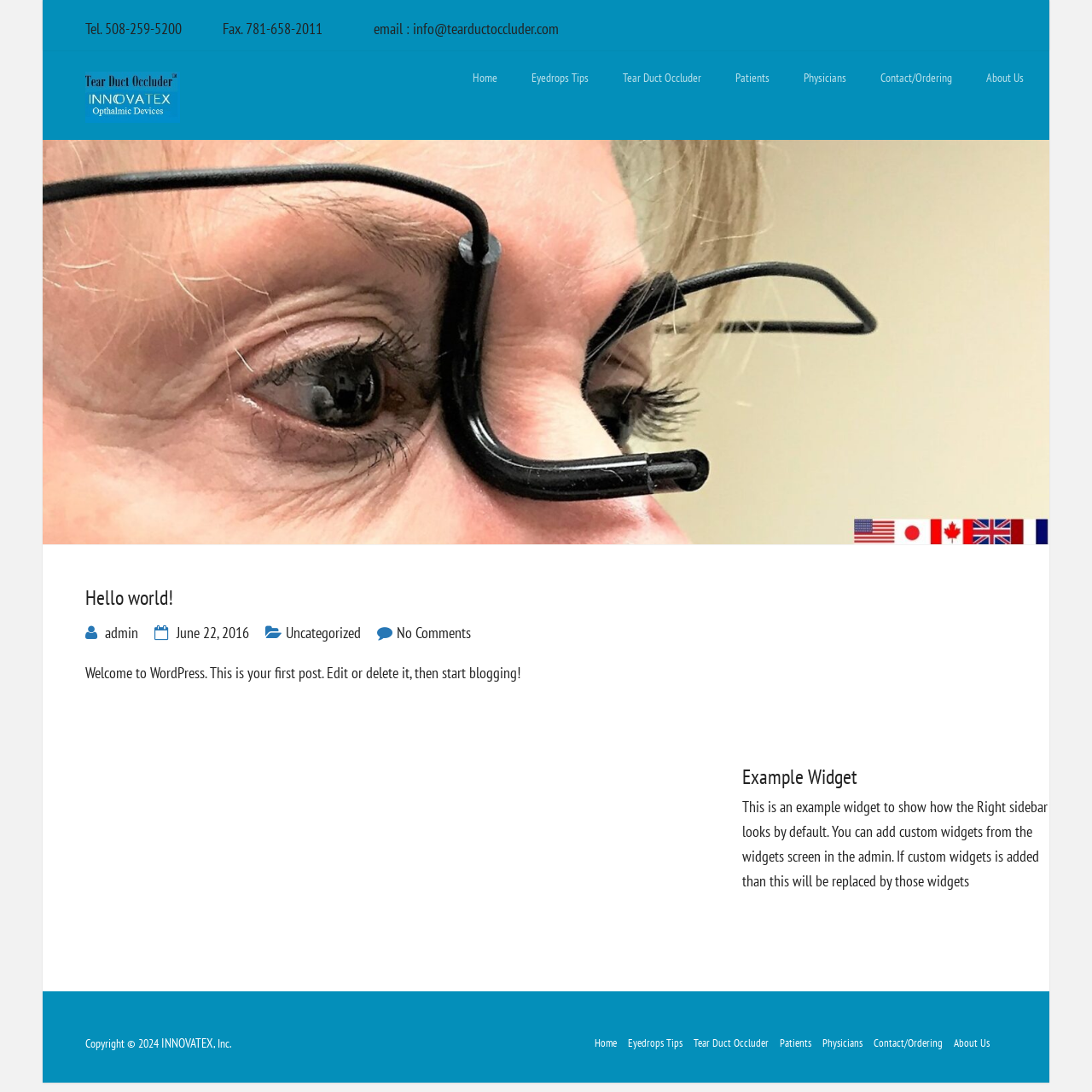How many links are there in the top navigation menu? From the image, respond with a single word or brief phrase.

7